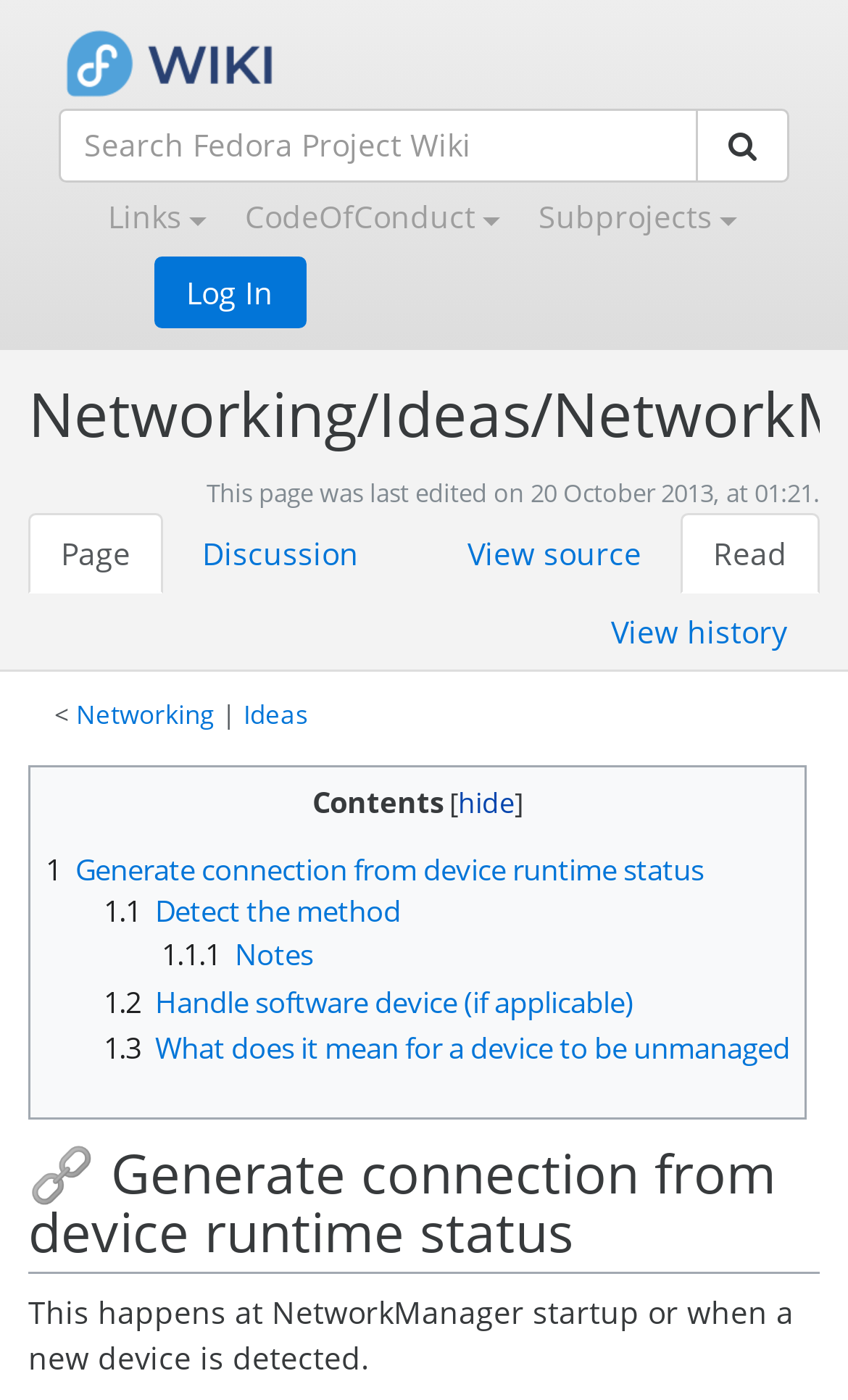Could you locate the bounding box coordinates for the section that should be clicked to accomplish this task: "View the page".

[0.034, 0.366, 0.193, 0.423]